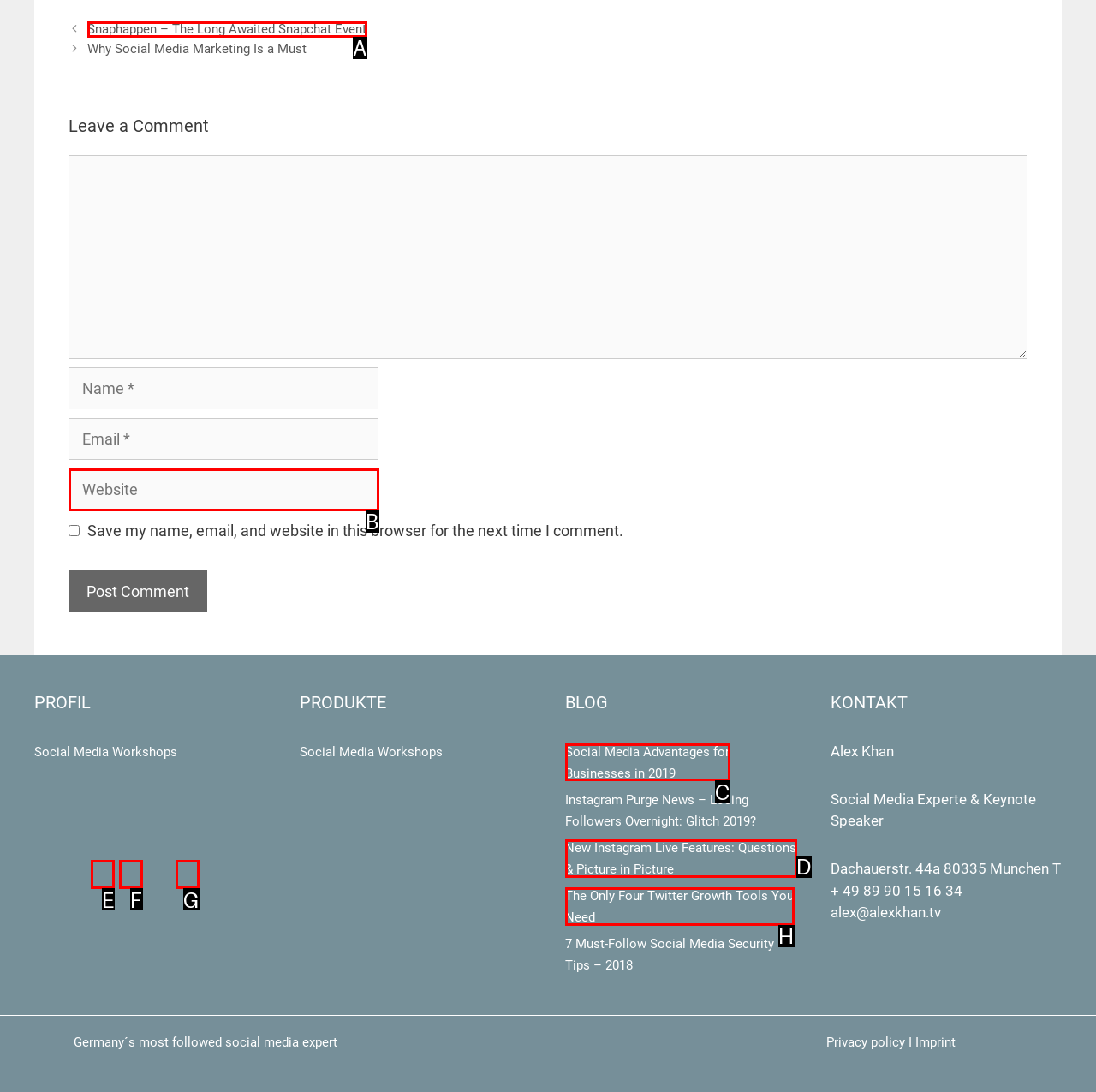Find the correct option to complete this instruction: Read about Social Media Advantages for Businesses in 2019. Reply with the corresponding letter.

C